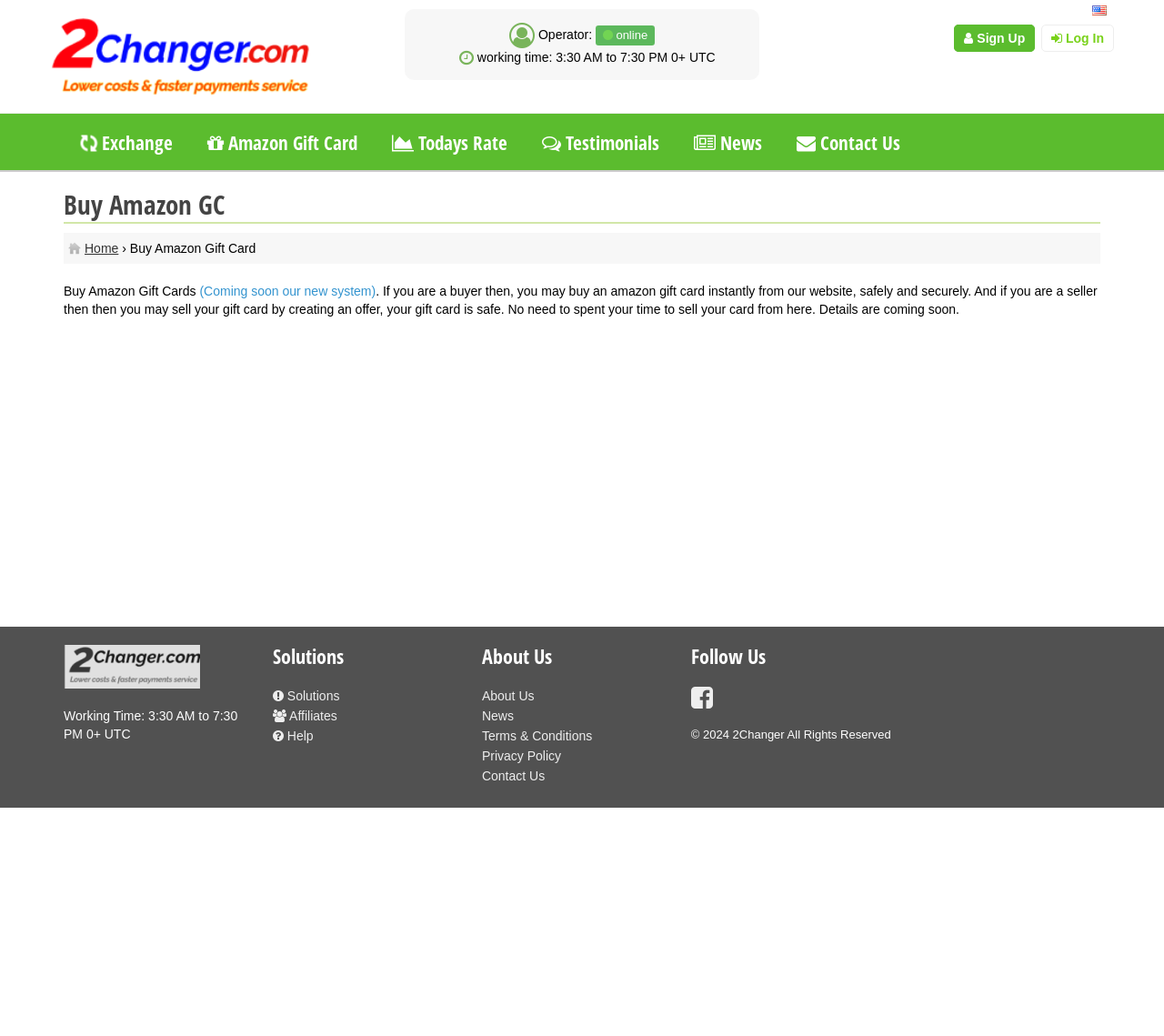Please locate and retrieve the main header text of the webpage.

Buy Amazon GC